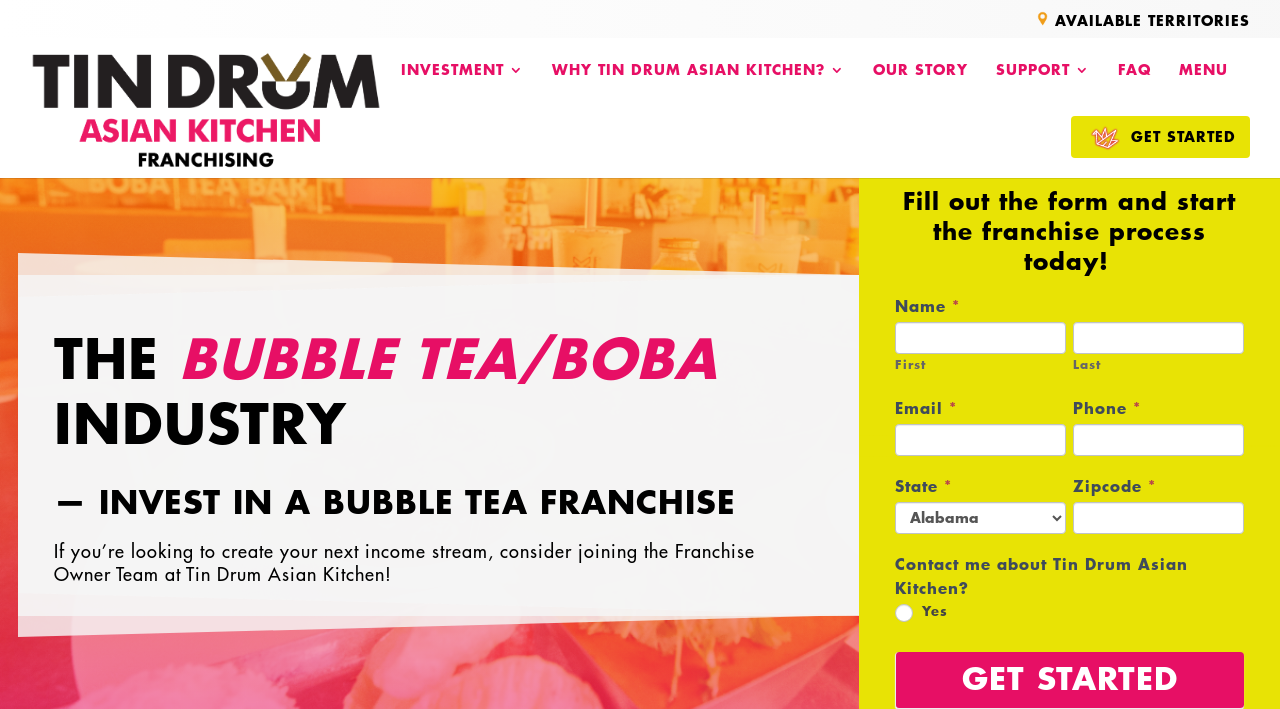What is the call-to-action on the webpage? Refer to the image and provide a one-word or short phrase answer.

Get started